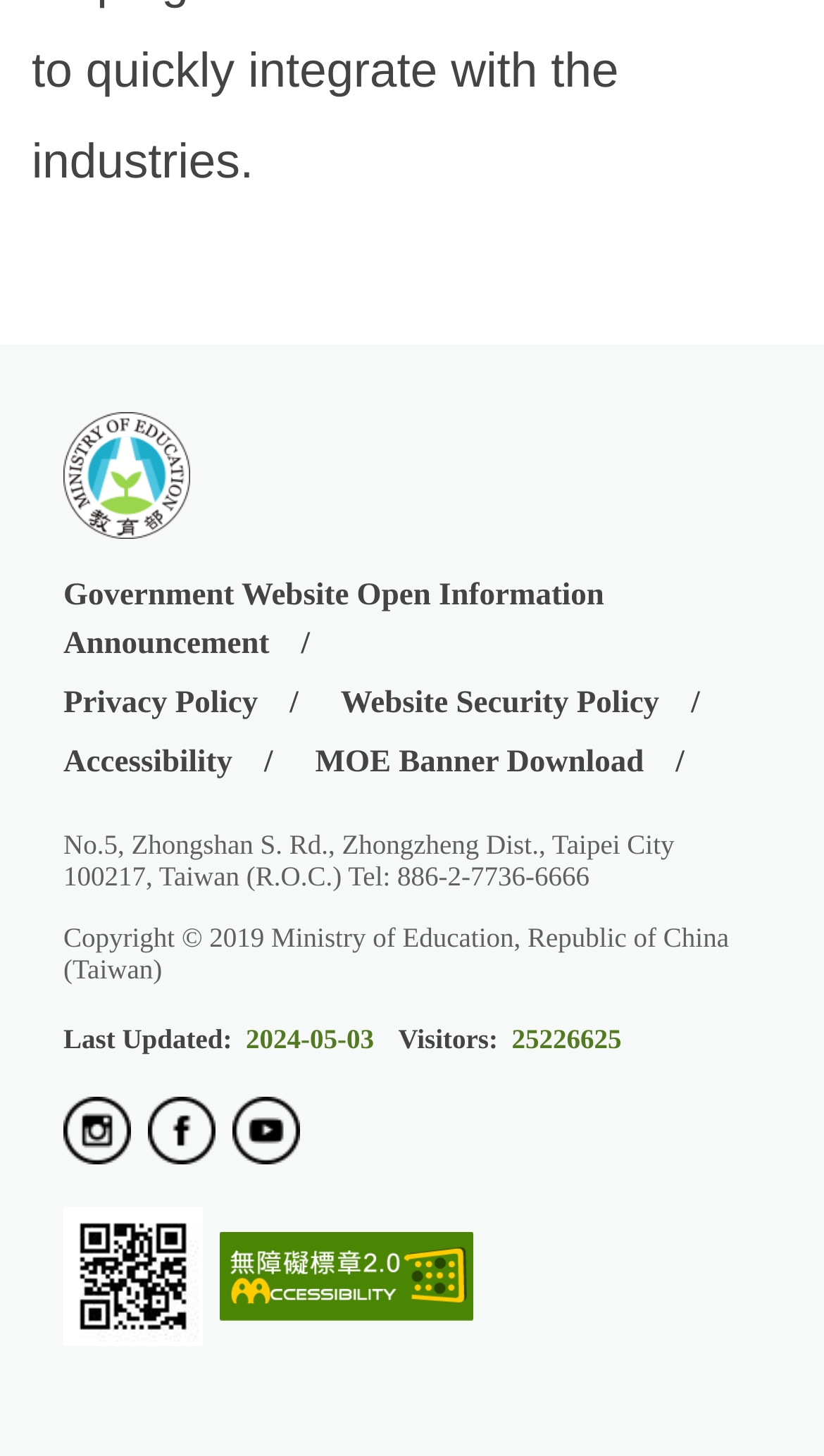Provide the bounding box coordinates of the HTML element this sentence describes: "Government Website Open Information Announcement". The bounding box coordinates consist of four float numbers between 0 and 1, i.e., [left, top, right, bottom].

[0.077, 0.393, 0.91, 0.46]